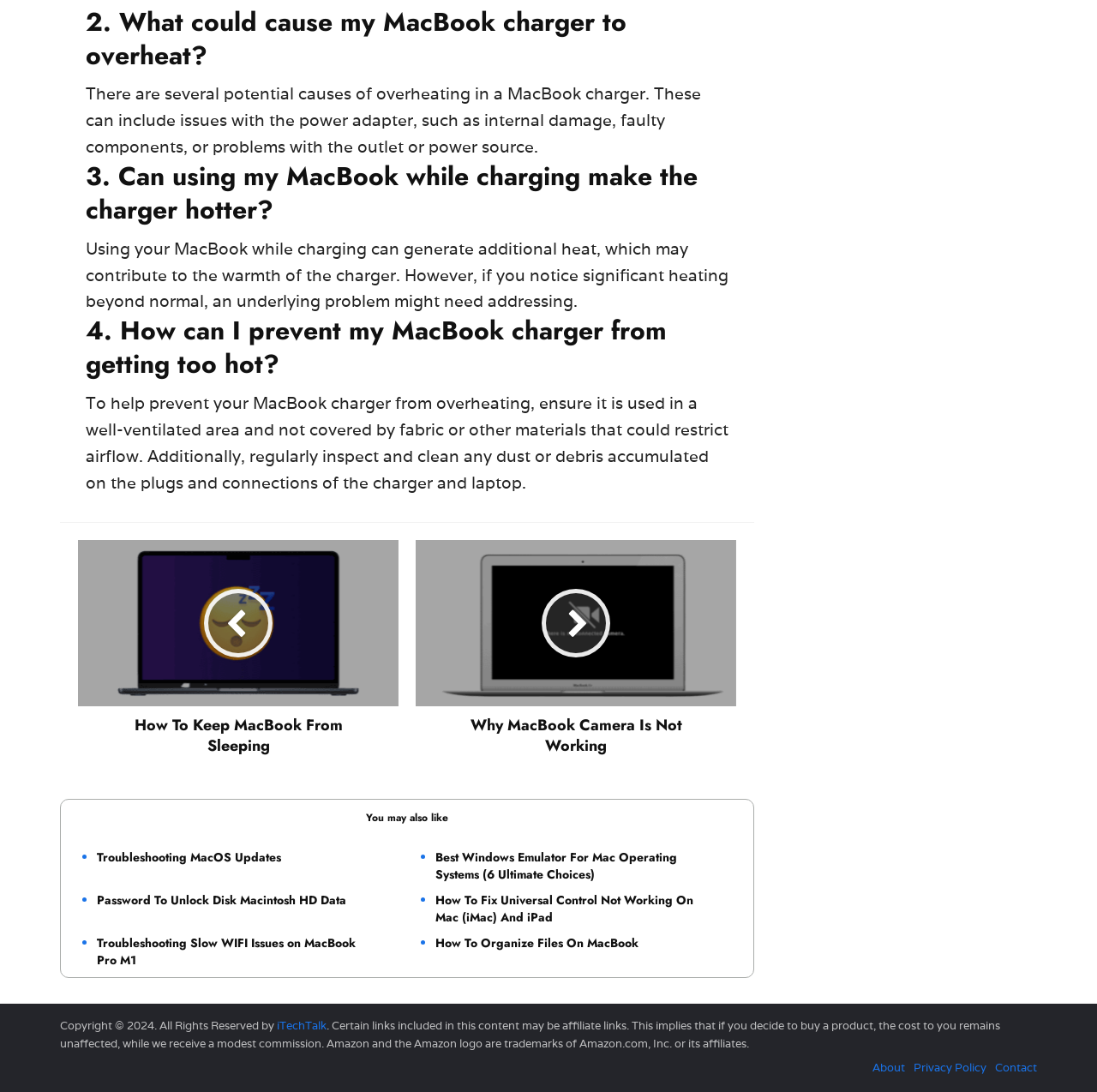Please give a one-word or short phrase response to the following question: 
What is the copyright notice at the bottom of the webpage?

2024, All Rights Reserved by iTechTalk